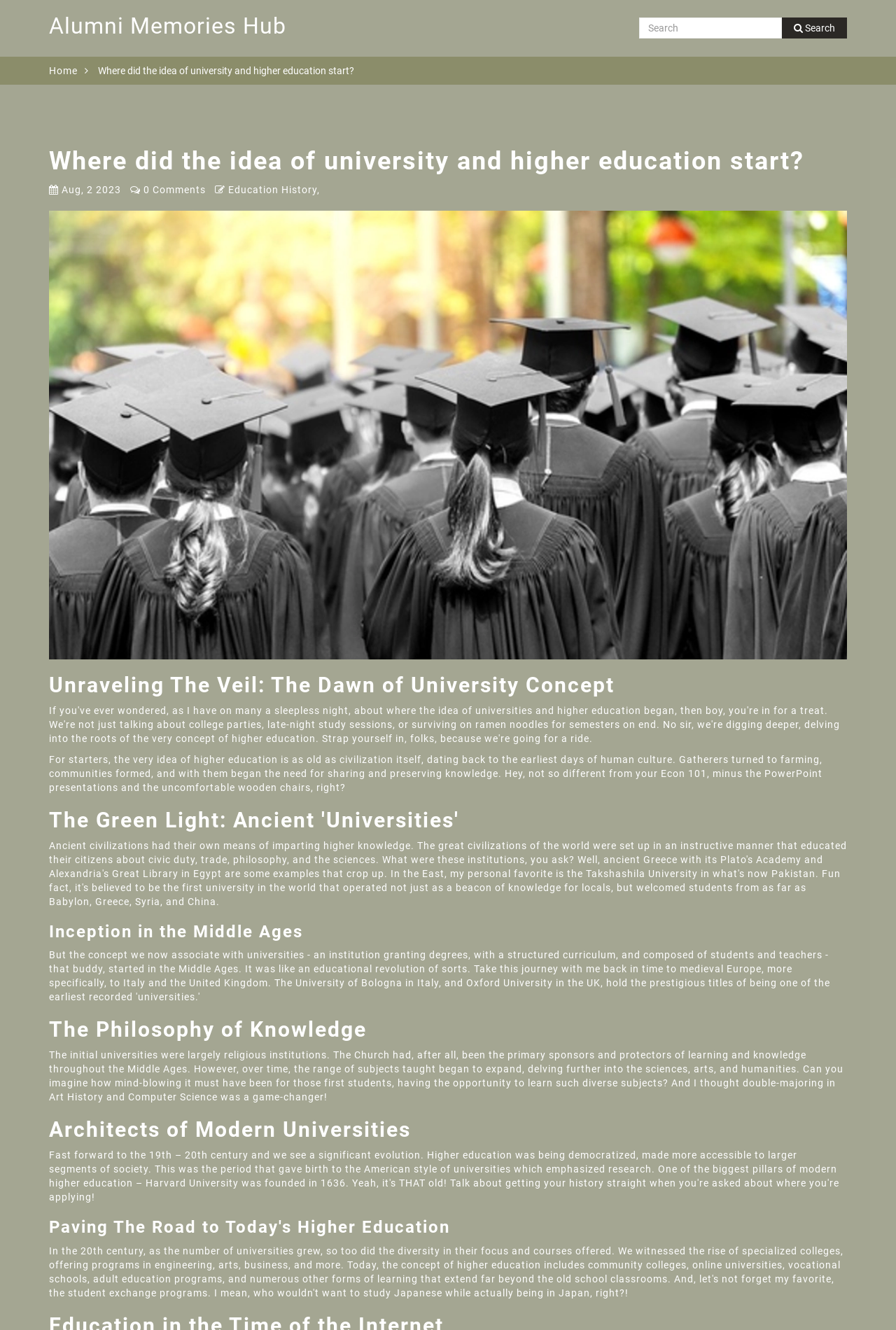Review the image closely and give a comprehensive answer to the question: What is the date of the article?

I found the date of the article by looking at the static text element that says 'Aug, 2 2023' which is located below the main heading.